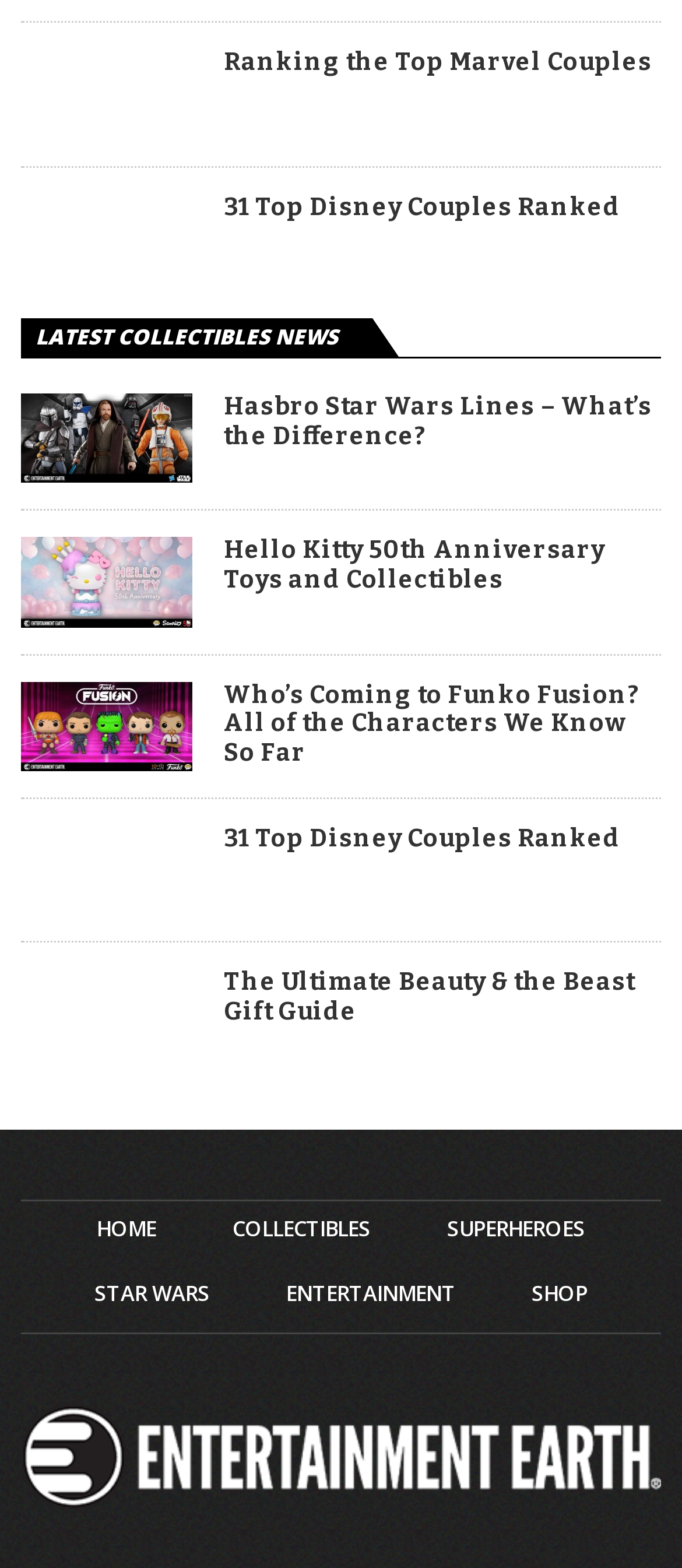Determine the bounding box coordinates of the section I need to click to execute the following instruction: "Go to the collectibles page". Provide the coordinates as four float numbers between 0 and 1, i.e., [left, top, right, bottom].

[0.341, 0.777, 0.544, 0.79]